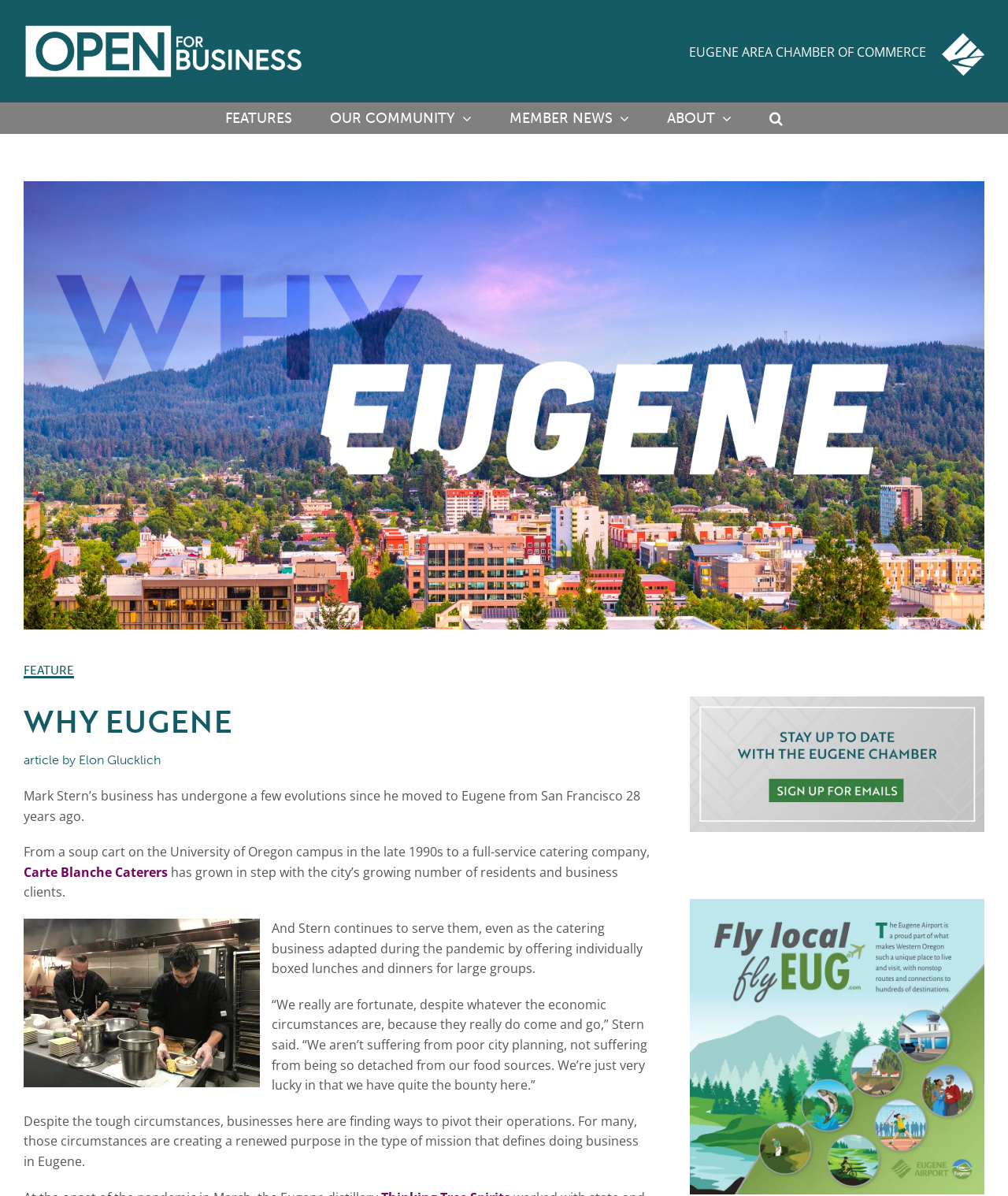Determine the bounding box for the described HTML element: "aria-label="Search" title="Search"". Ensure the coordinates are four float numbers between 0 and 1 in the format [left, top, right, bottom].

[0.763, 0.086, 0.777, 0.112]